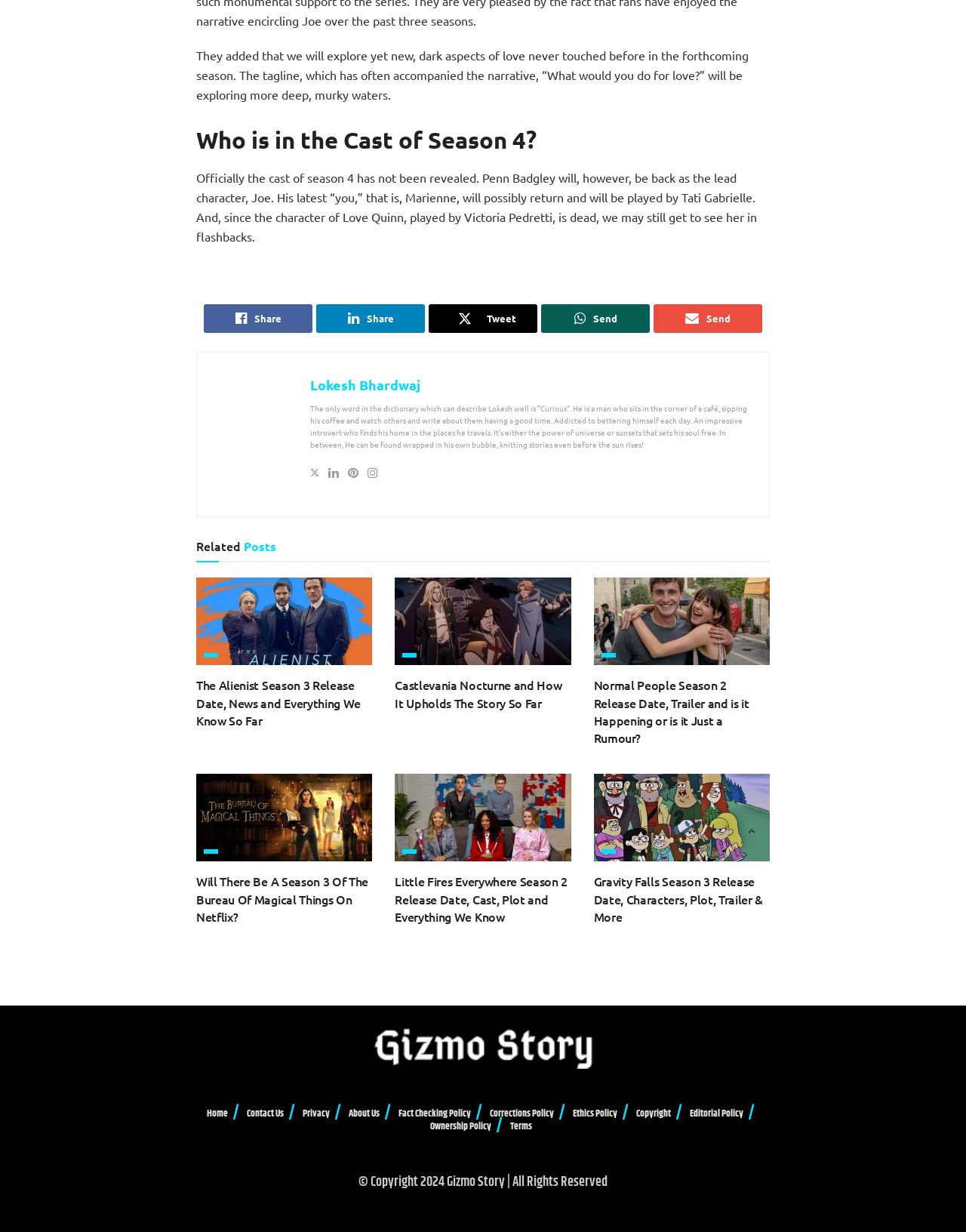Given the element description: "Tweet", predict the bounding box coordinates of the UI element it refers to, using four float numbers between 0 and 1, i.e., [left, top, right, bottom].

[0.444, 0.247, 0.556, 0.27]